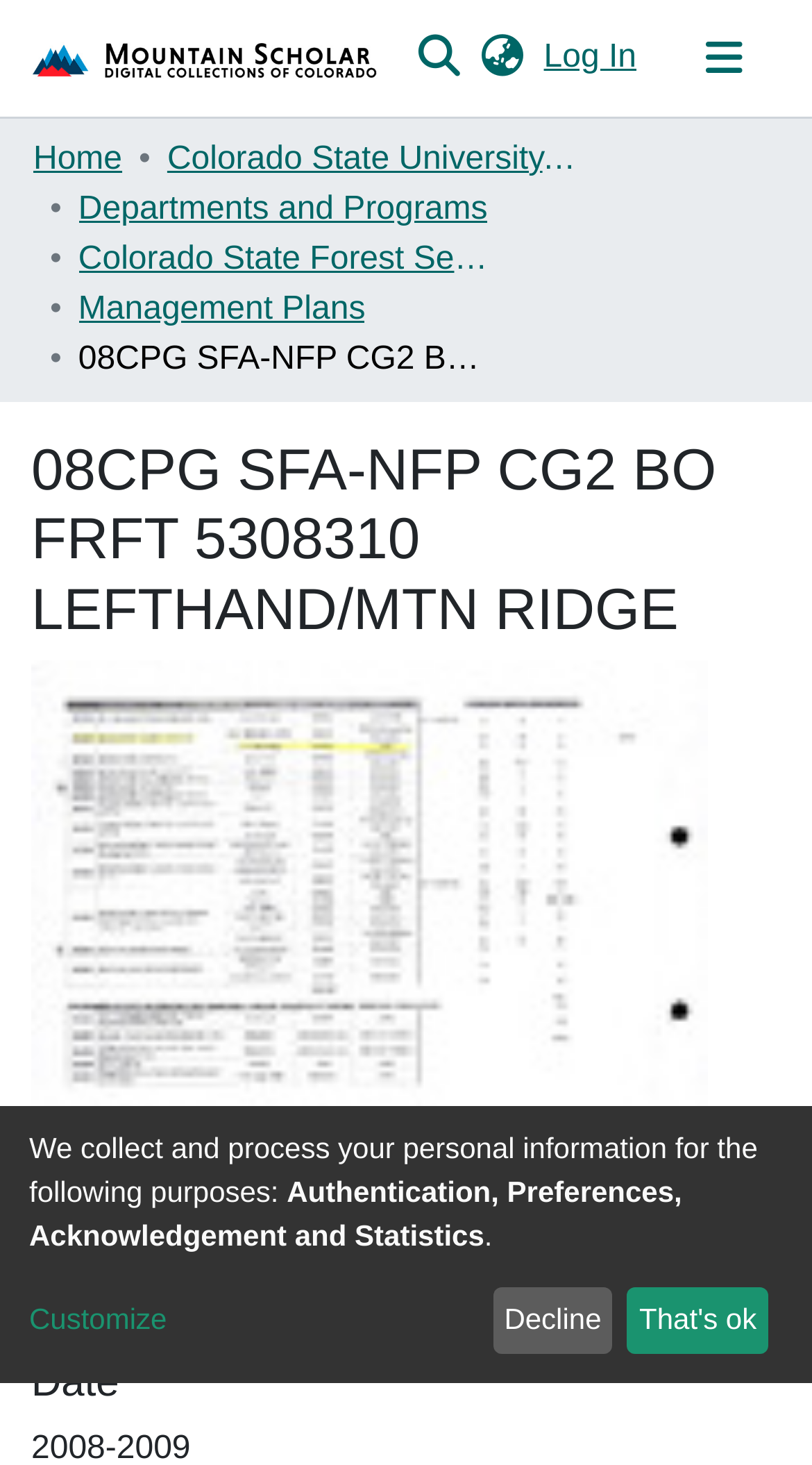Provide your answer in one word or a succinct phrase for the question: 
What is the purpose of the 'Toggle navigation' button?

To collapse navigation